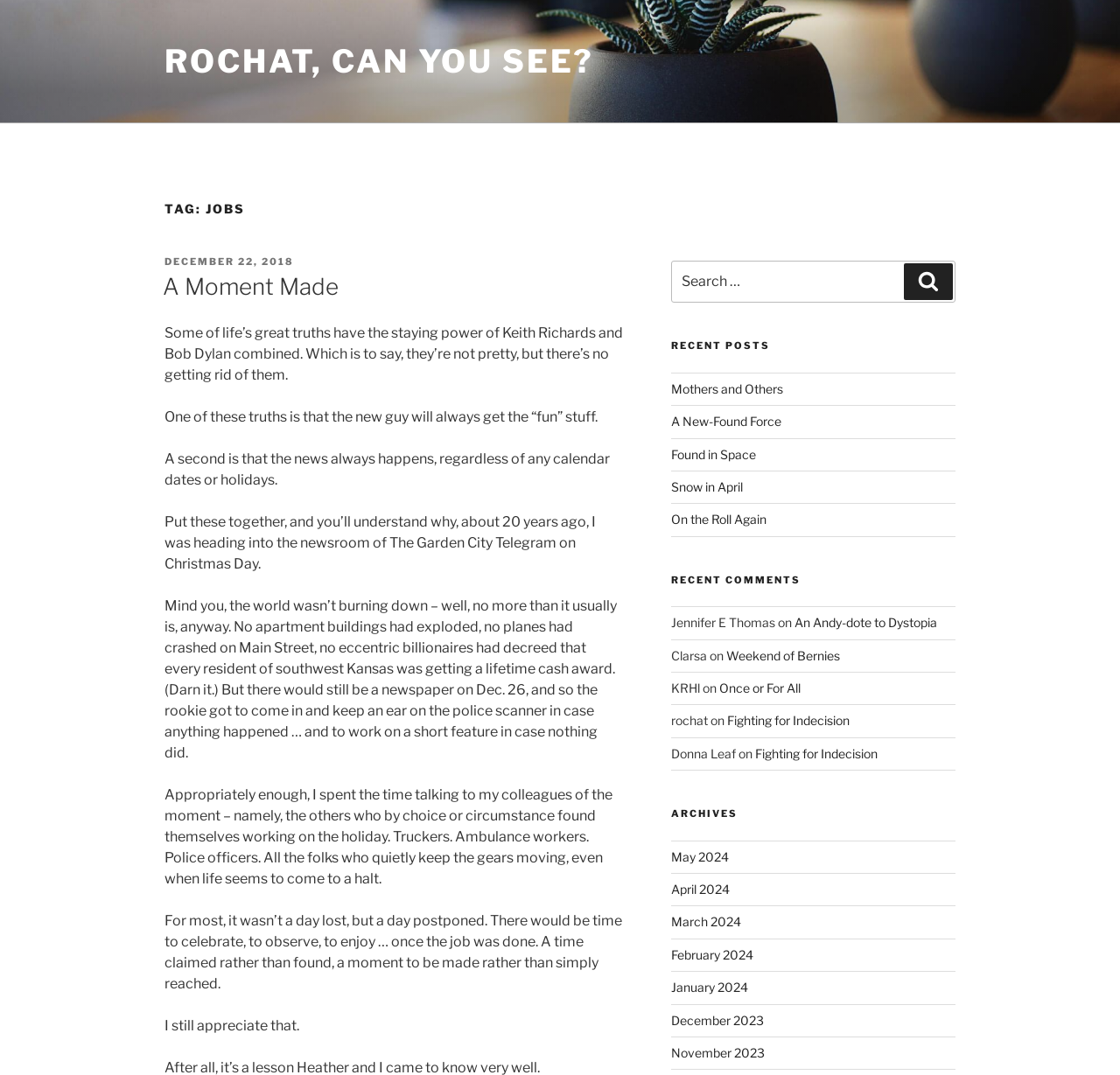What is the title of the first post? Look at the image and give a one-word or short phrase answer.

A Moment Made